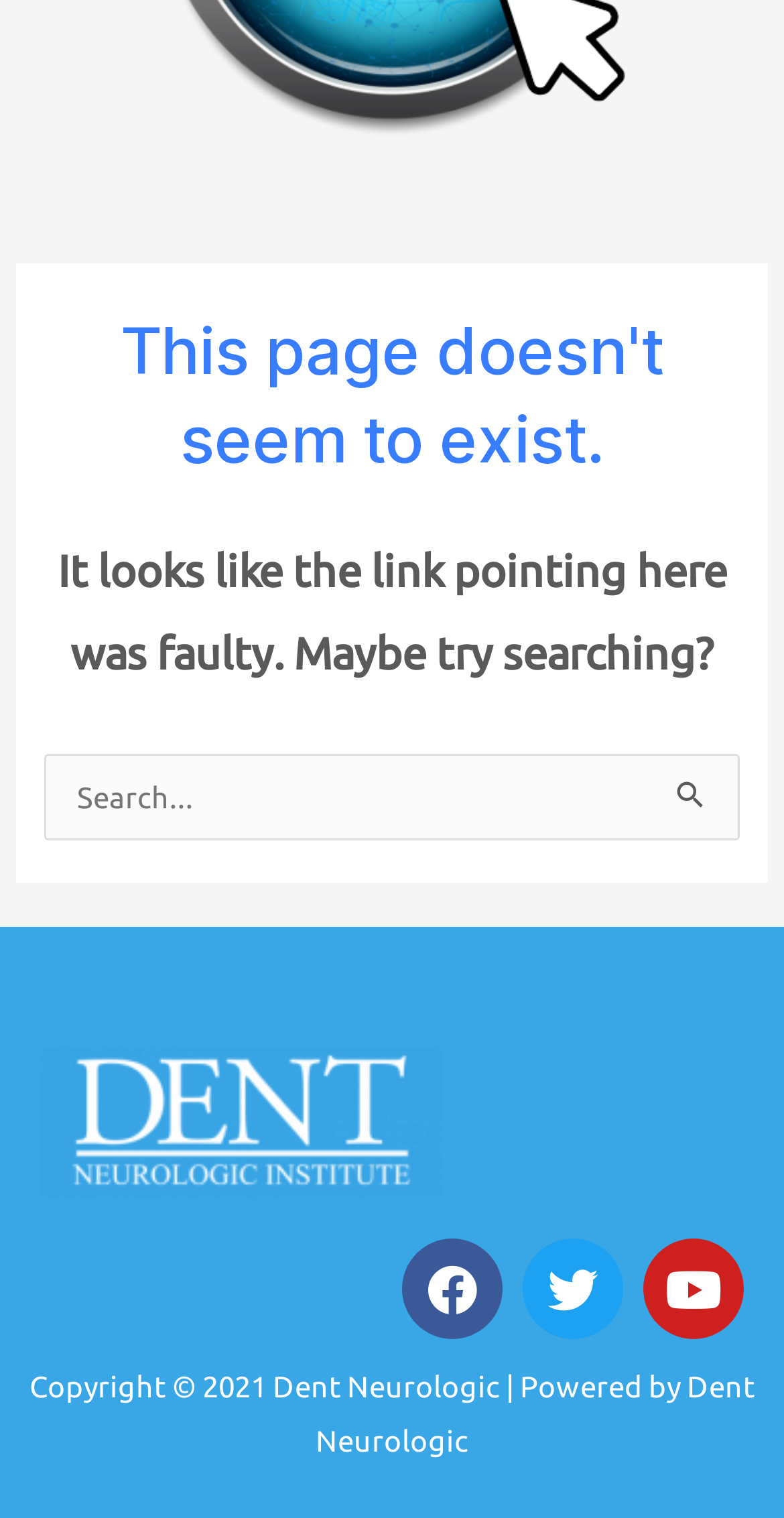Provide a one-word or brief phrase answer to the question:
What is the purpose of the search box?

To search for something